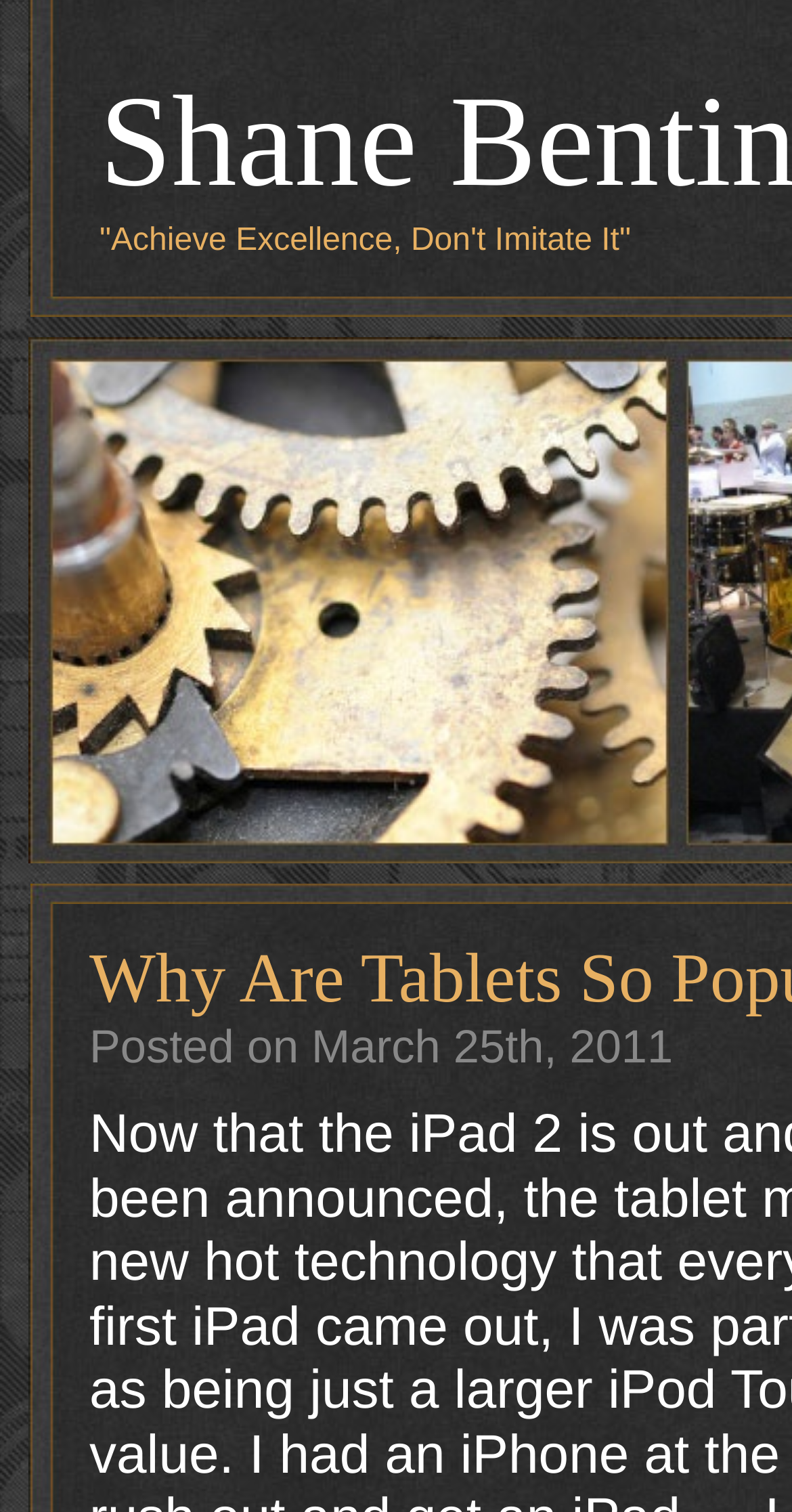Identify the text that serves as the heading for the webpage and generate it.

Why Are Tablets So Popular?